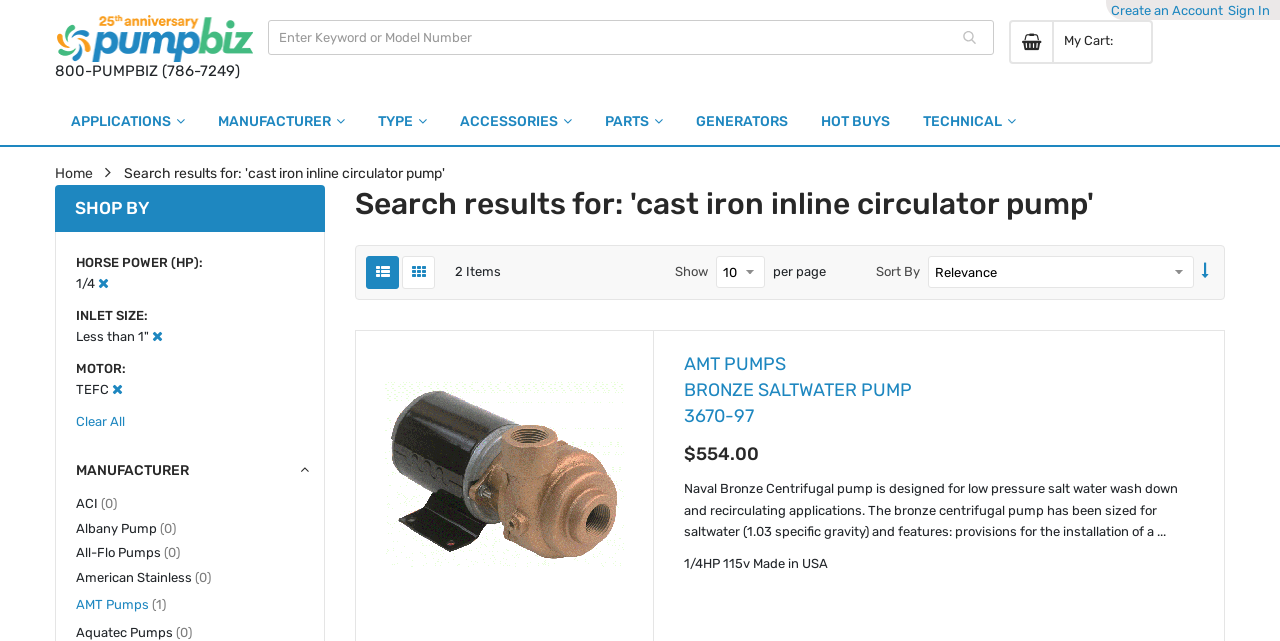Given the webpage screenshot, identify the bounding box of the UI element that matches this description: "800-PUMPBIZ (786-7249)".

[0.043, 0.096, 0.198, 0.124]